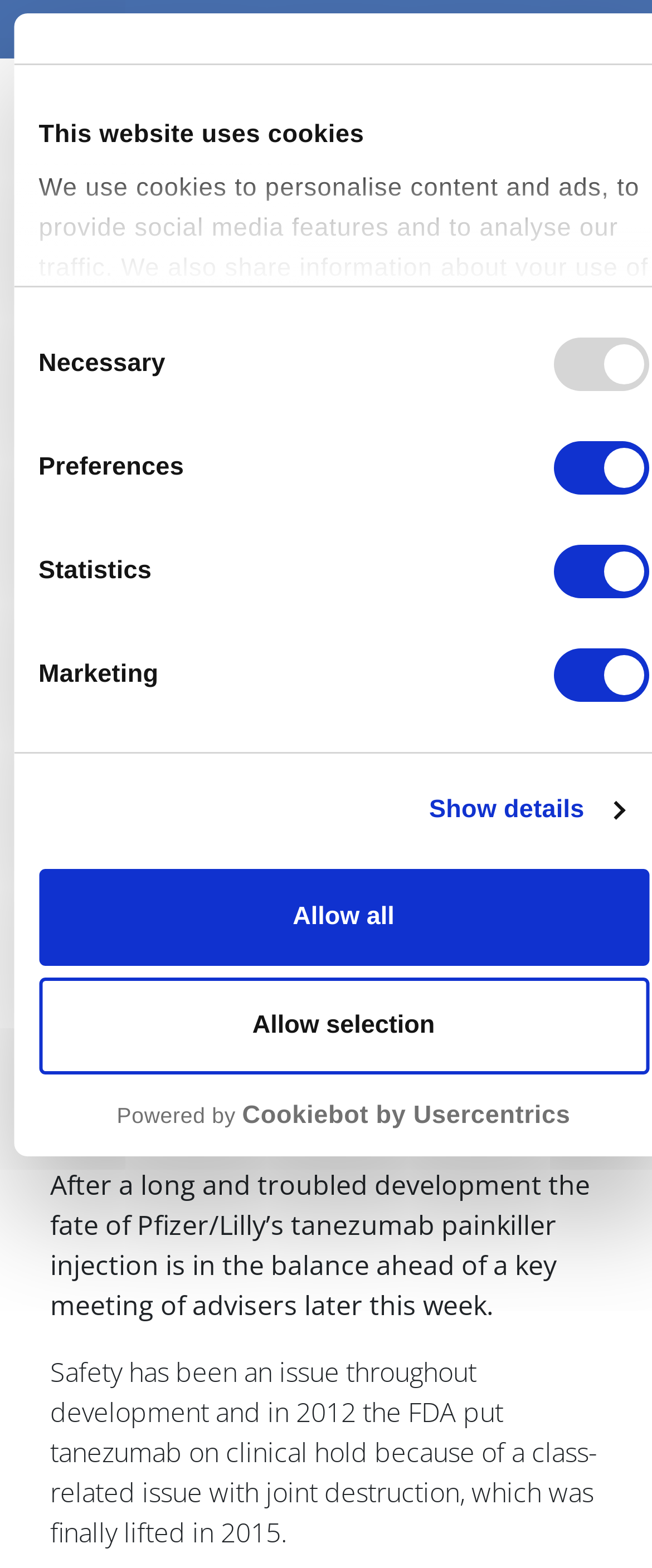Please identify the bounding box coordinates of the clickable area that will fulfill the following instruction: "Click the 'Allow selection' button". The coordinates should be in the format of four float numbers between 0 and 1, i.e., [left, top, right, bottom].

[0.059, 0.623, 0.995, 0.685]